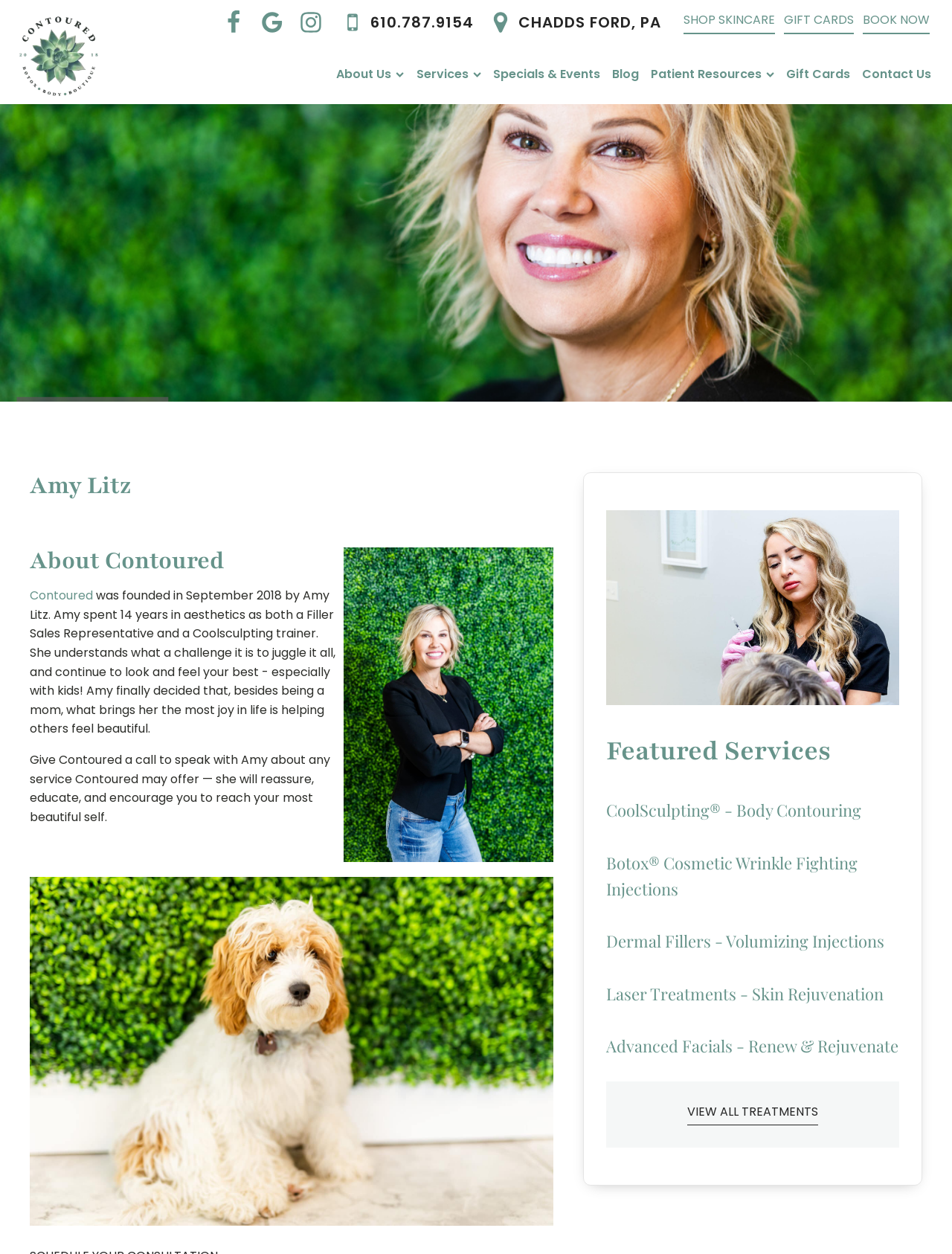What is the name of the med spa owner?
From the image, respond using a single word or phrase.

Amy Litz